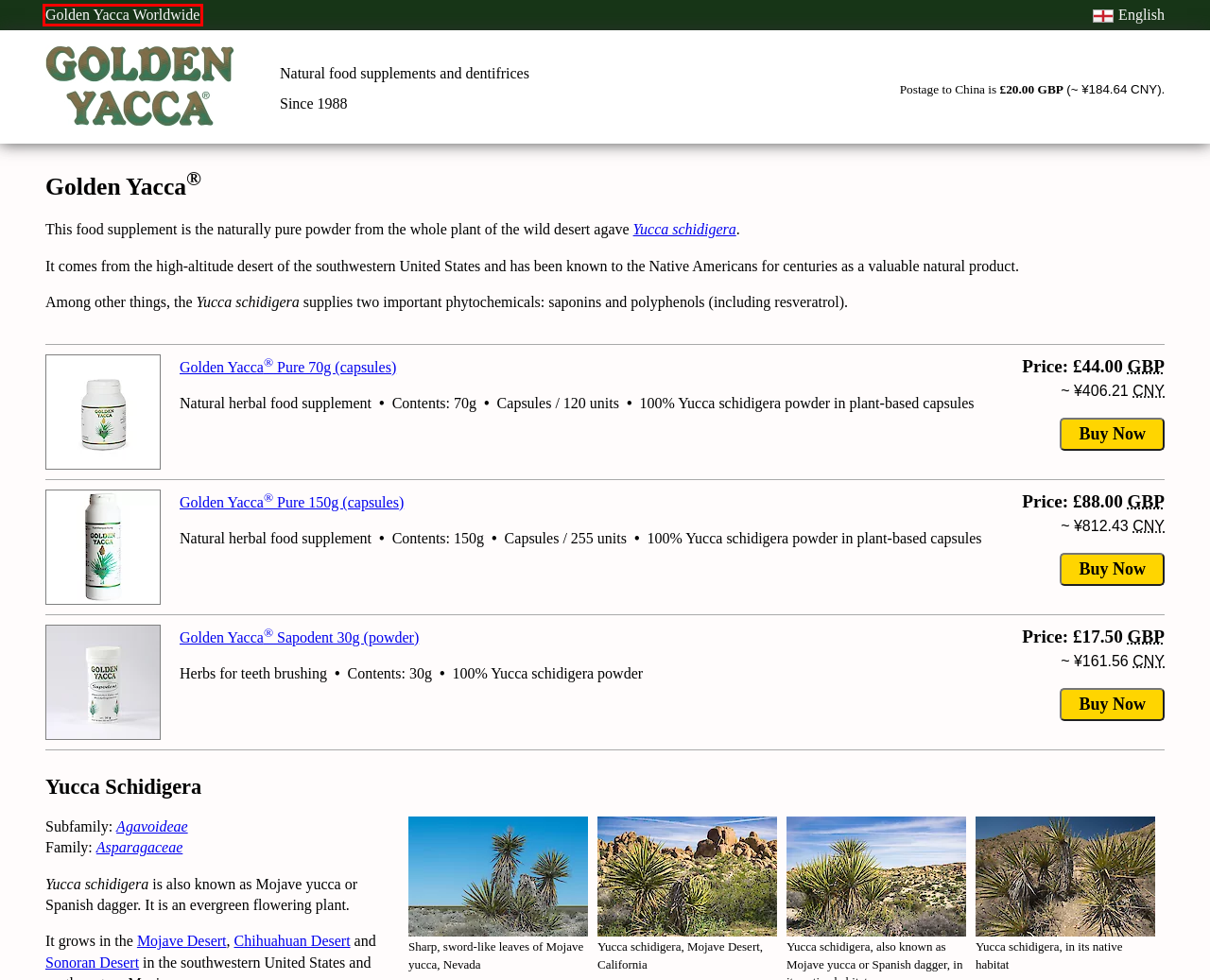Analyze the screenshot of a webpage that features a red rectangle bounding box. Pick the webpage description that best matches the new webpage you would see after clicking on the element within the red bounding box. Here are the candidates:
A. Golden Yacca® (יוקה זהובה) - Golden Yacca® International
B. Golden Yacca® (Золотая Юкка) - Golden Yacca® International
C. Golden Yacca® Pure 70g (capsules) - Golden Yacca® International
D. Golden Yacca Reg - Golden Yacca® International
E. Yucca Schidigera - Yucca Schidigera
F. Golden Yacca® Pure 150g (capsules) - Golden Yacca® International
G. Golden Yacca® Sapodent 30g (powder) - Golden Yacca® International
H. Golden Yacca® Worldwide - Golden Yacca® Worldwide

H